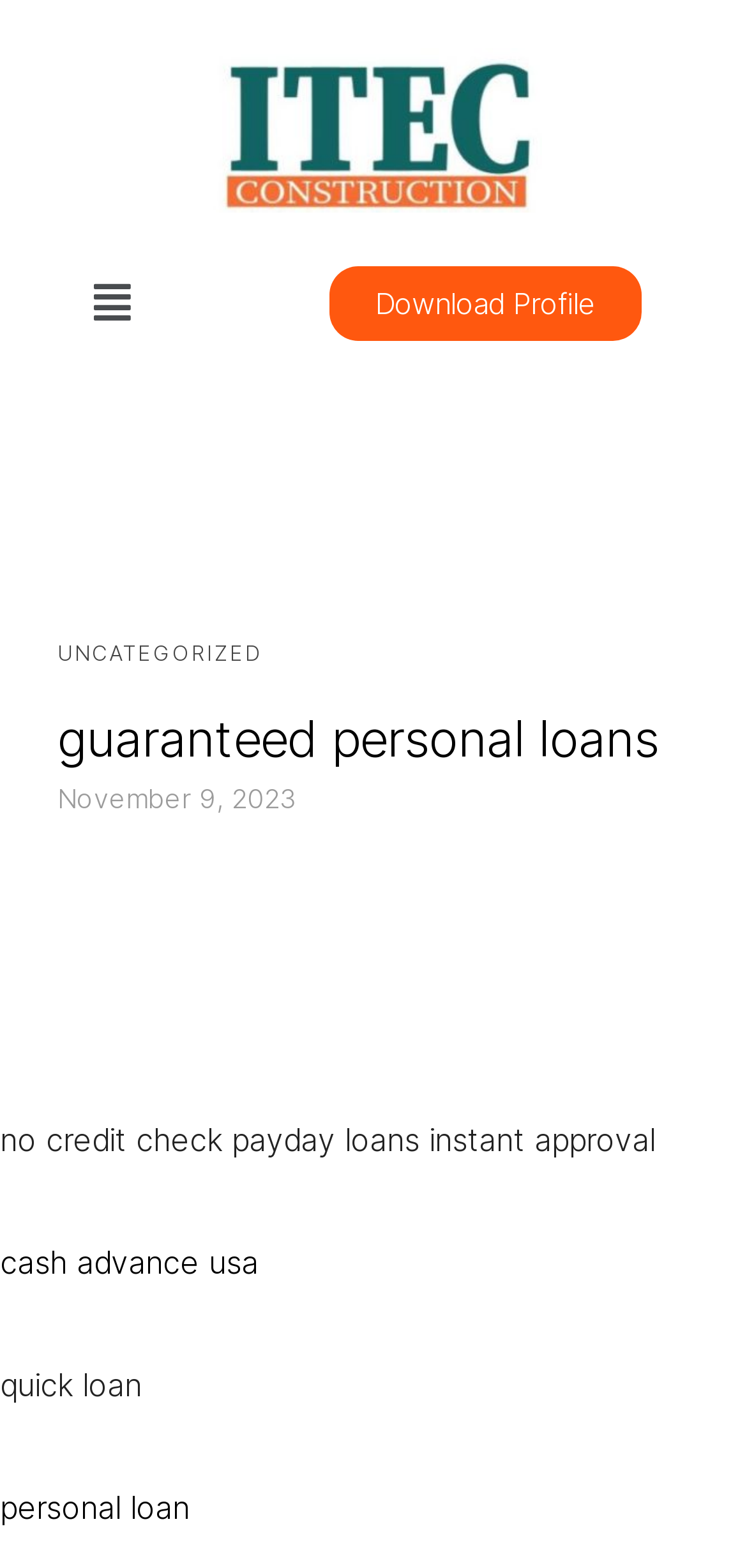Please provide a short answer using a single word or phrase for the question:
What is the third option in the list of loan types?

quick loan